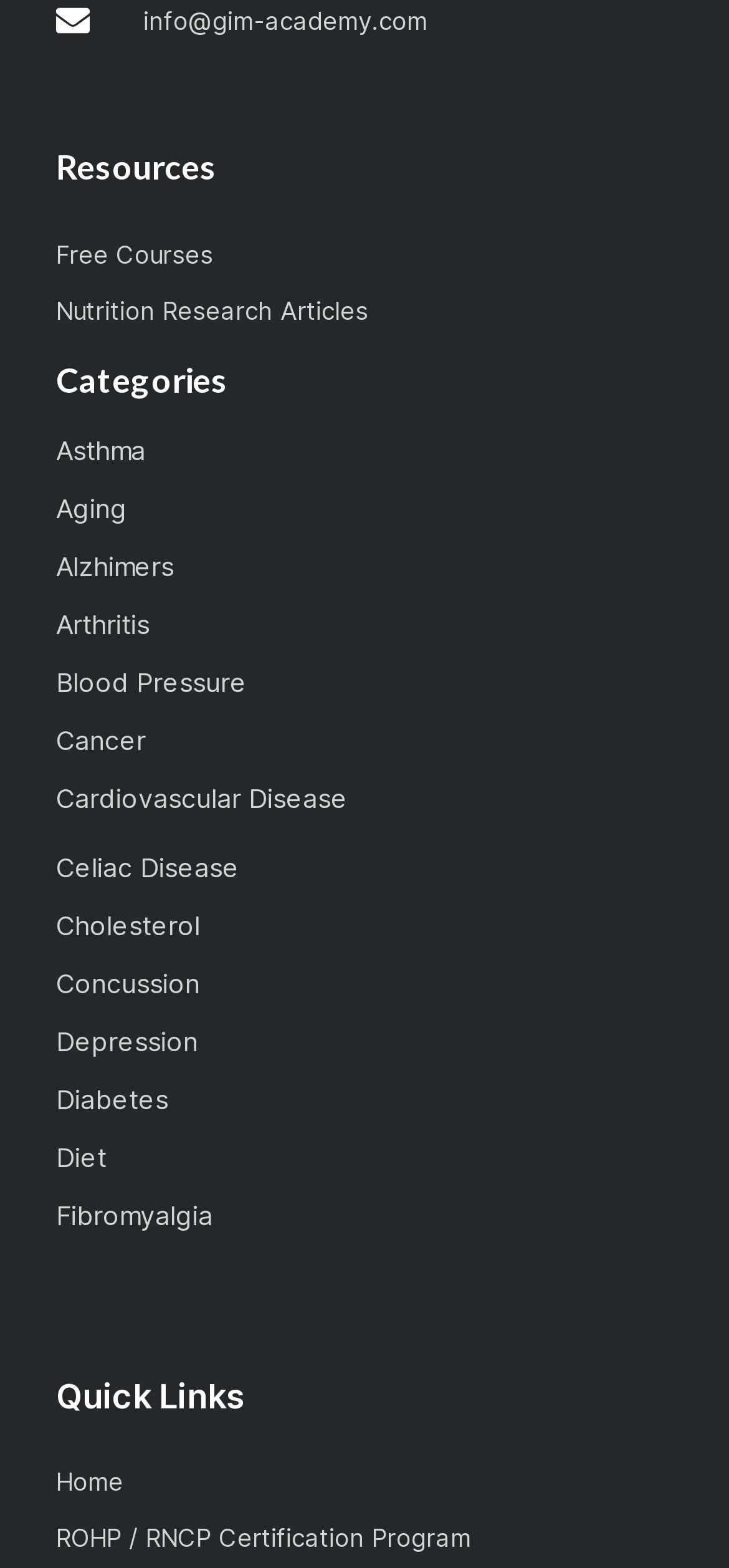Determine the bounding box coordinates for the area that should be clicked to carry out the following instruction: "Contact us through email".

[0.077, 0.002, 0.923, 0.024]